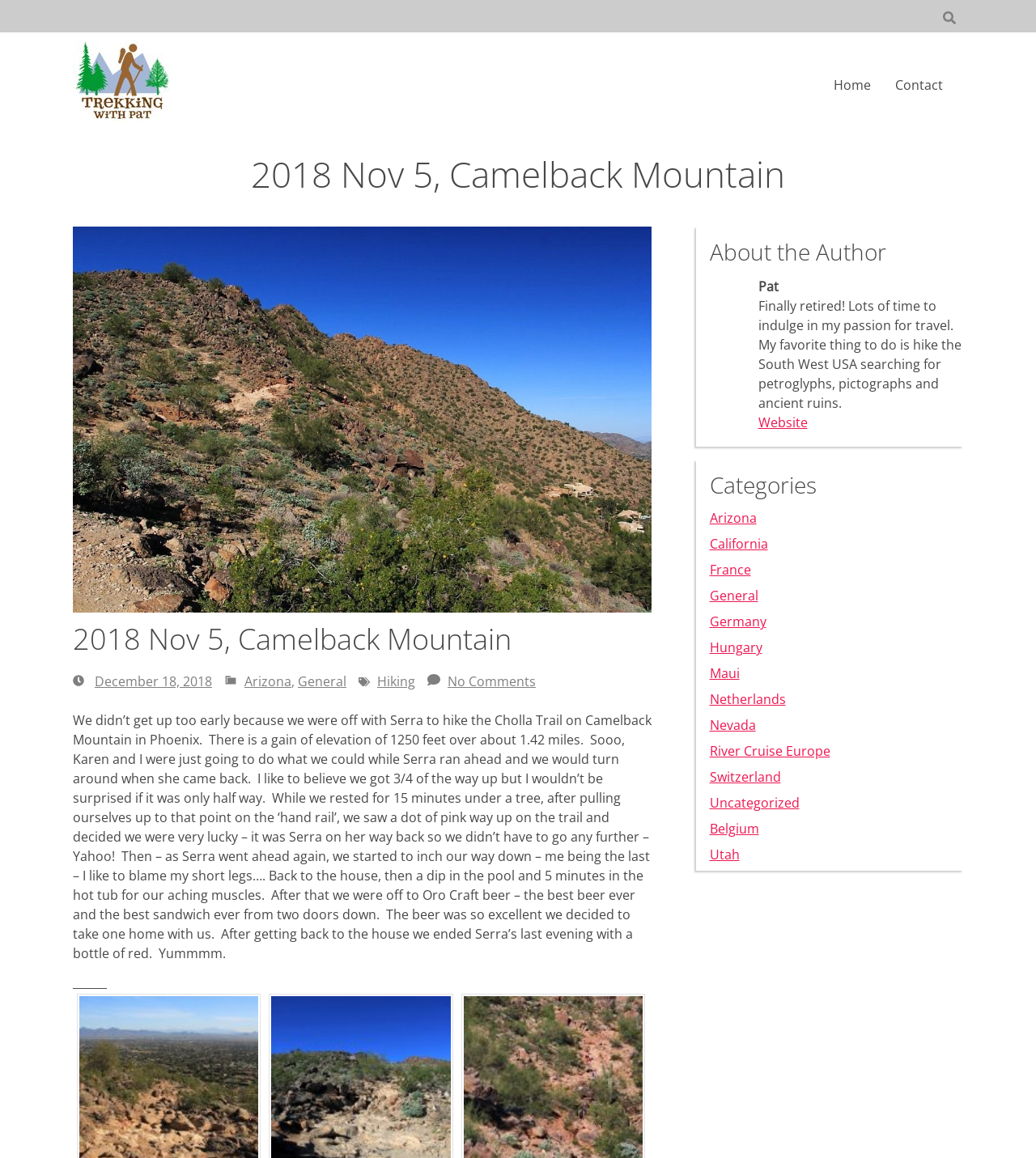Using the element description: "value="Sign up"", determine the bounding box coordinates. The coordinates should be in the format [left, top, right, bottom], with values between 0 and 1.

None